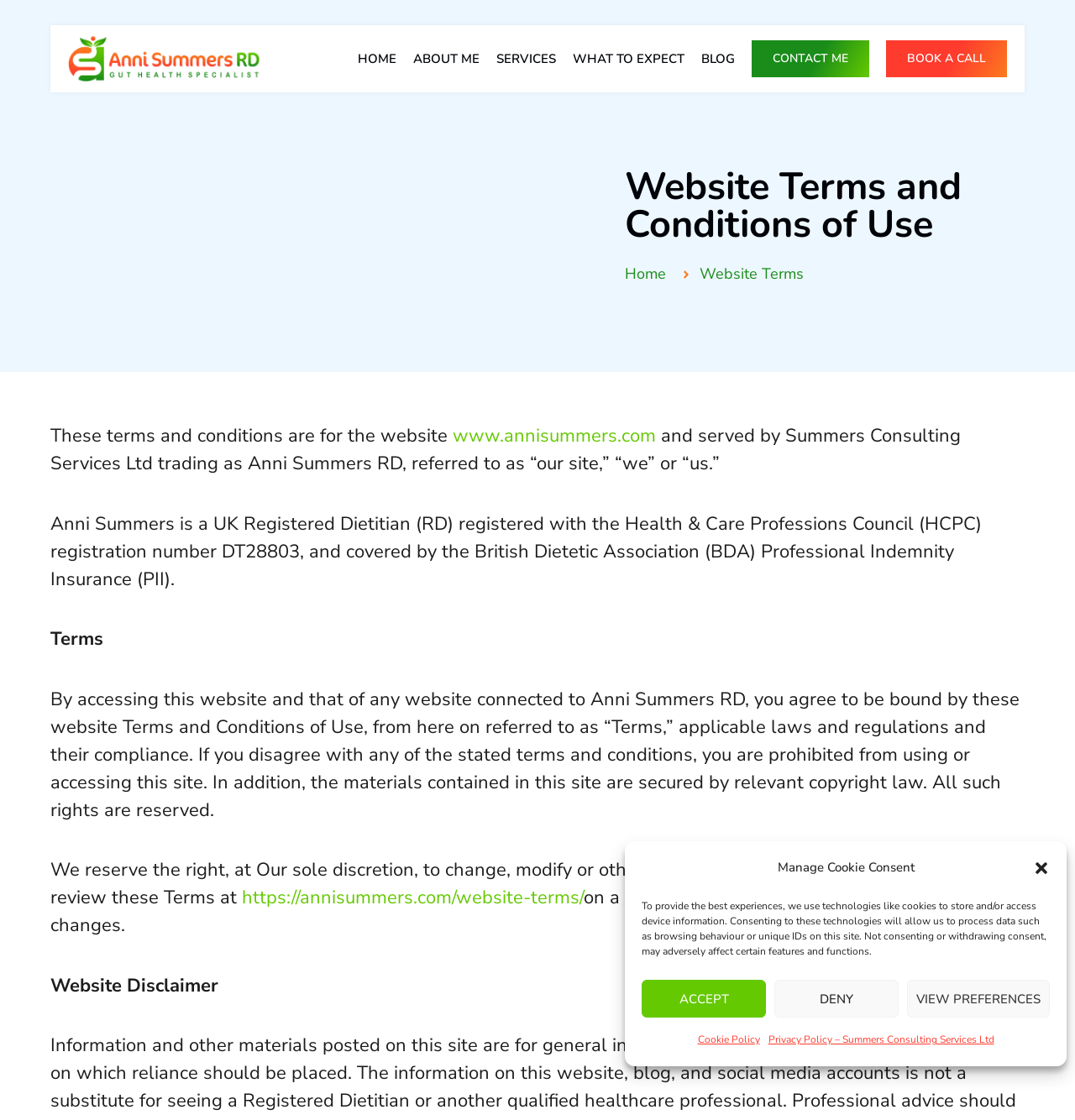What is the purpose of the 'VIEW PREFERENCES' button?
Please provide a single word or phrase as your answer based on the screenshot.

To view preferences